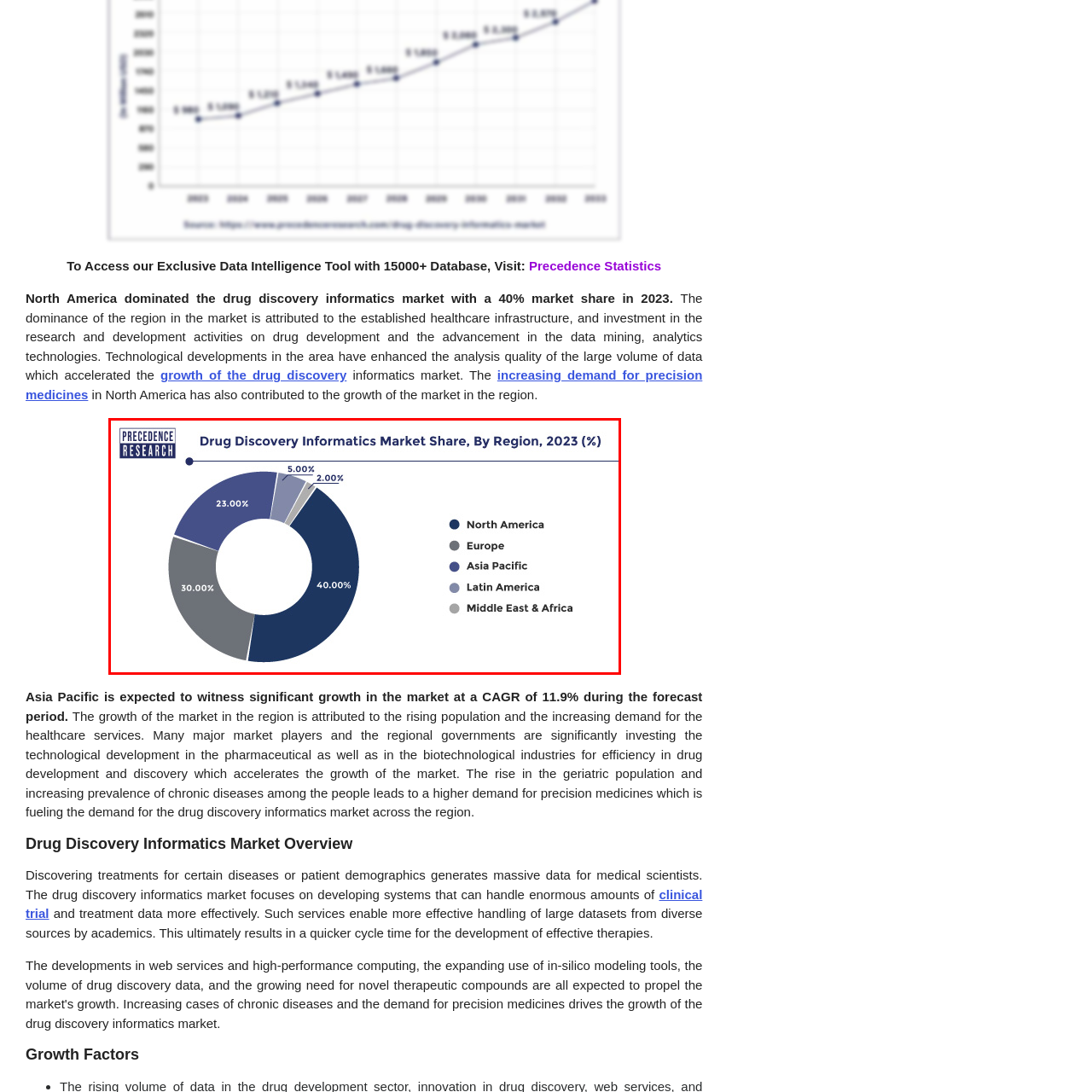Refer to the image within the red outline and provide a one-word or phrase answer to the question:
What is the combined market share of Europe and Asia Pacific?

53%